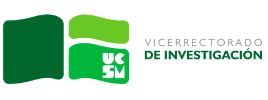Offer a detailed account of the various components present in the image.

The image features the logo of the Vice-Rectorate of Research from the Universidad Católica de Santa María. The logo prominently displays vibrant green and dark green graphic elements resembling an open book, symbolizing knowledge and academic pursuit. Below the graphic, the text "VICERRECTORADO DE INVESTIGACIÓN" is showcased in a sleek, modern font, emphasizing the institution's commitment to research excellence. The letters "UC" and "SM" appear prominently within the logo, representing the university's initials. This visual identity reflects the institution's dedication to fostering research initiatives and academic achievements in various fields.